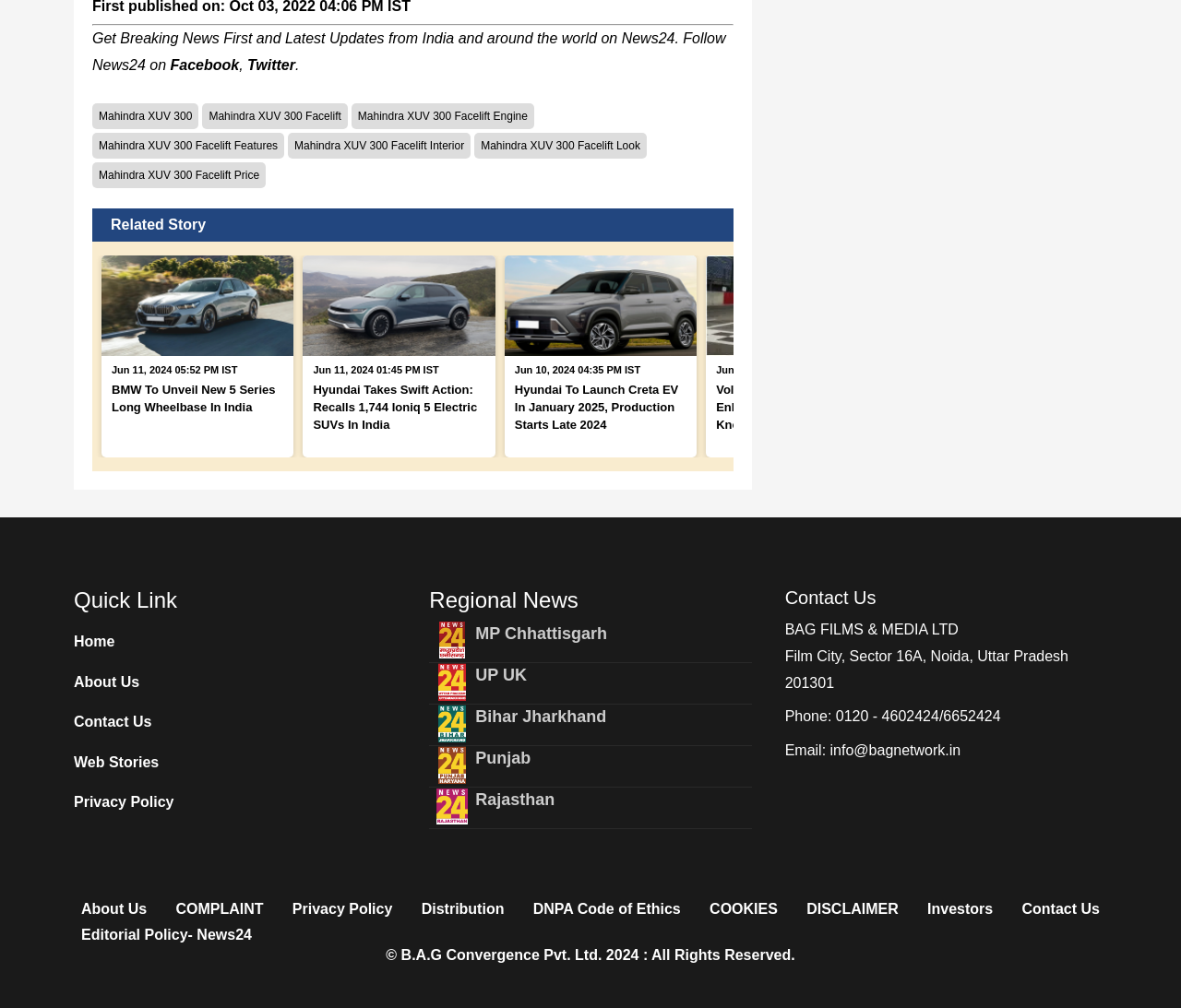Please examine the image and provide a detailed answer to the question: What is the topic of the news article with the image of BMW 5 series?

In the related news section, there is an image of BMW 5 series with a static text element that mentions the topic of the news article as 'BMW To Unveil New 5 Series Long Wheelbase In India'.